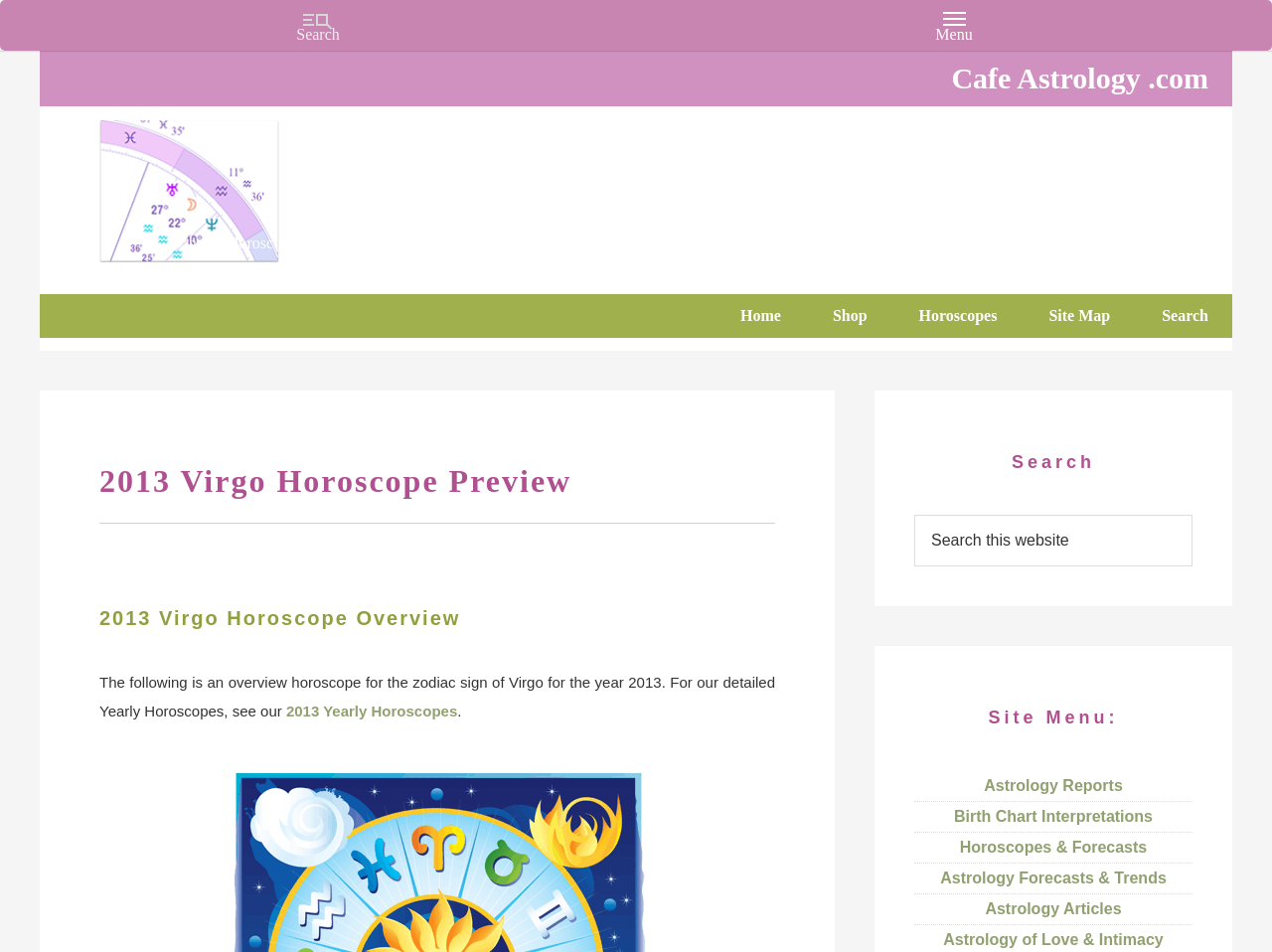What are some of the site menu options?
Using the screenshot, give a one-word or short phrase answer.

Astrology Reports, Birth Chart Interpretations, etc.